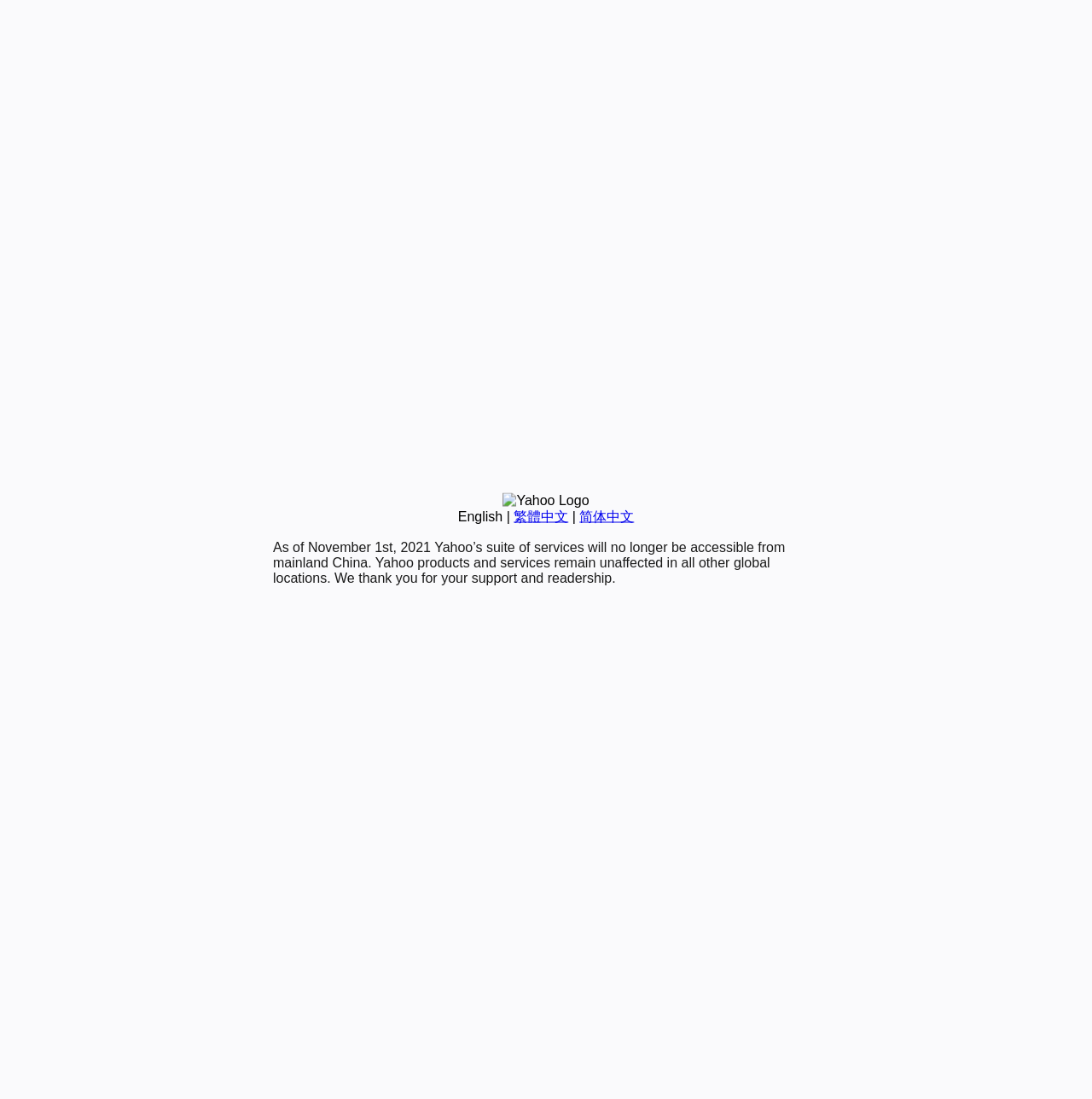Identify the bounding box coordinates for the UI element described as: "[ author ]".

None